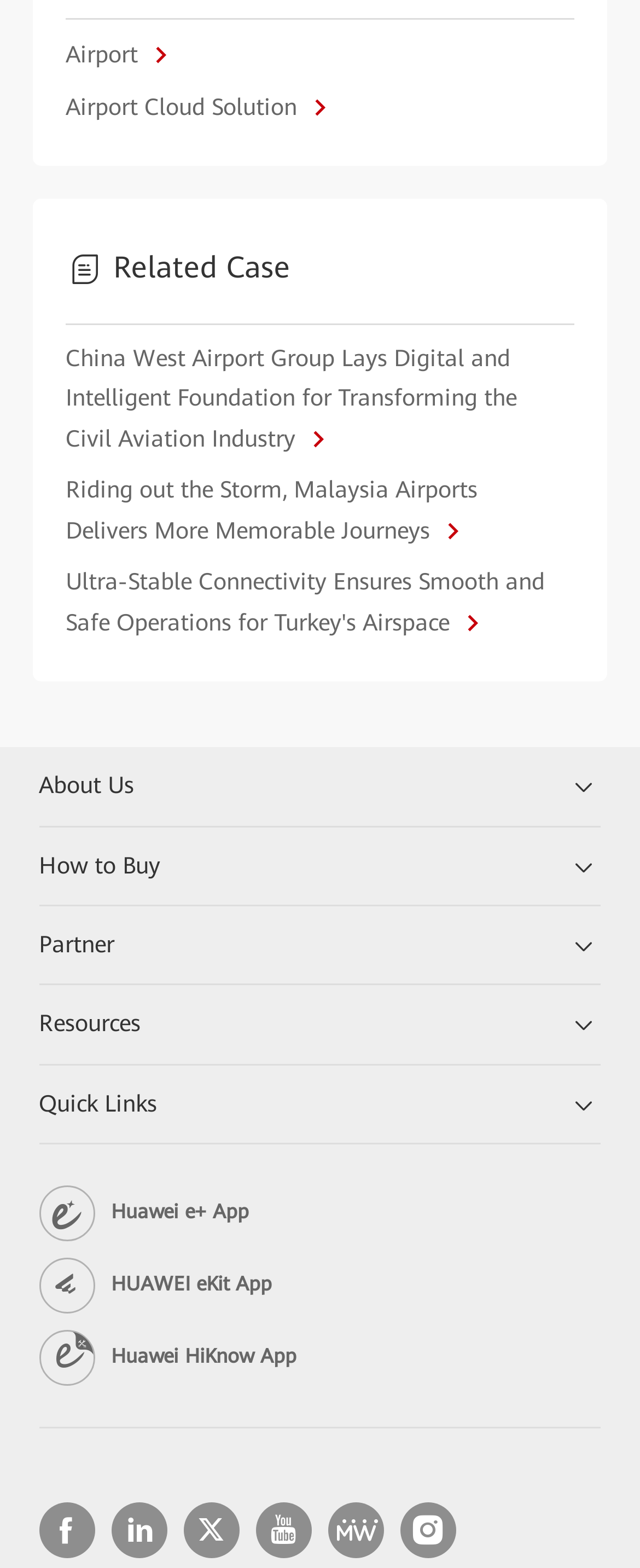What is the topic of the first related case?
Please use the image to provide an in-depth answer to the question.

The first related case is 'China West Airport Group Lays Digital and Intelligent Foundation for Transforming the Civil Aviation Industry', which is related to airport.